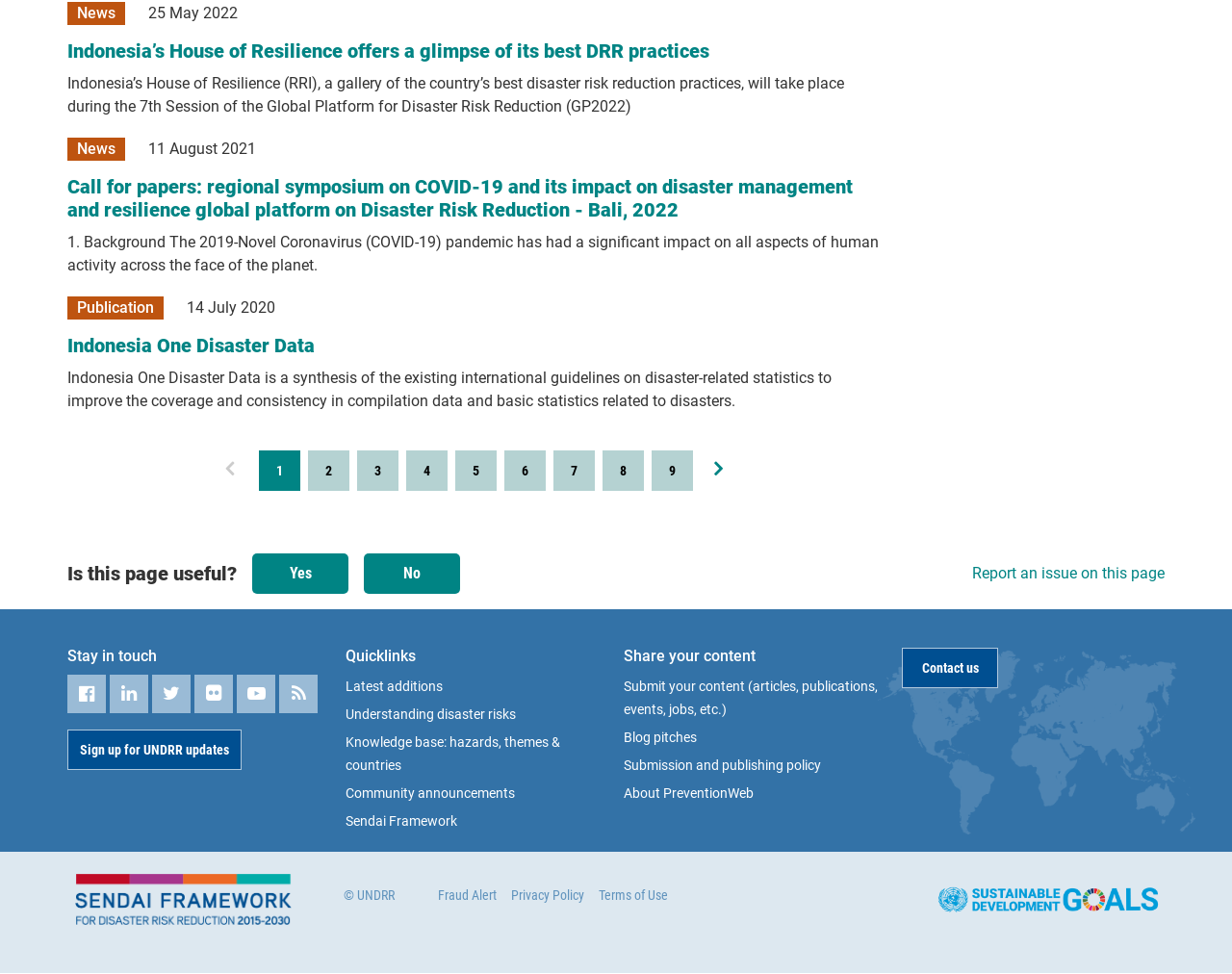Specify the bounding box coordinates of the region I need to click to perform the following instruction: "Click on the 'Call for papers: regional symposium on COVID-19 and its impact on disaster management and resilience global platform on Disaster Risk Reduction - Bali, 2022' link". The coordinates must be four float numbers in the range of 0 to 1, i.e., [left, top, right, bottom].

[0.055, 0.18, 0.692, 0.228]